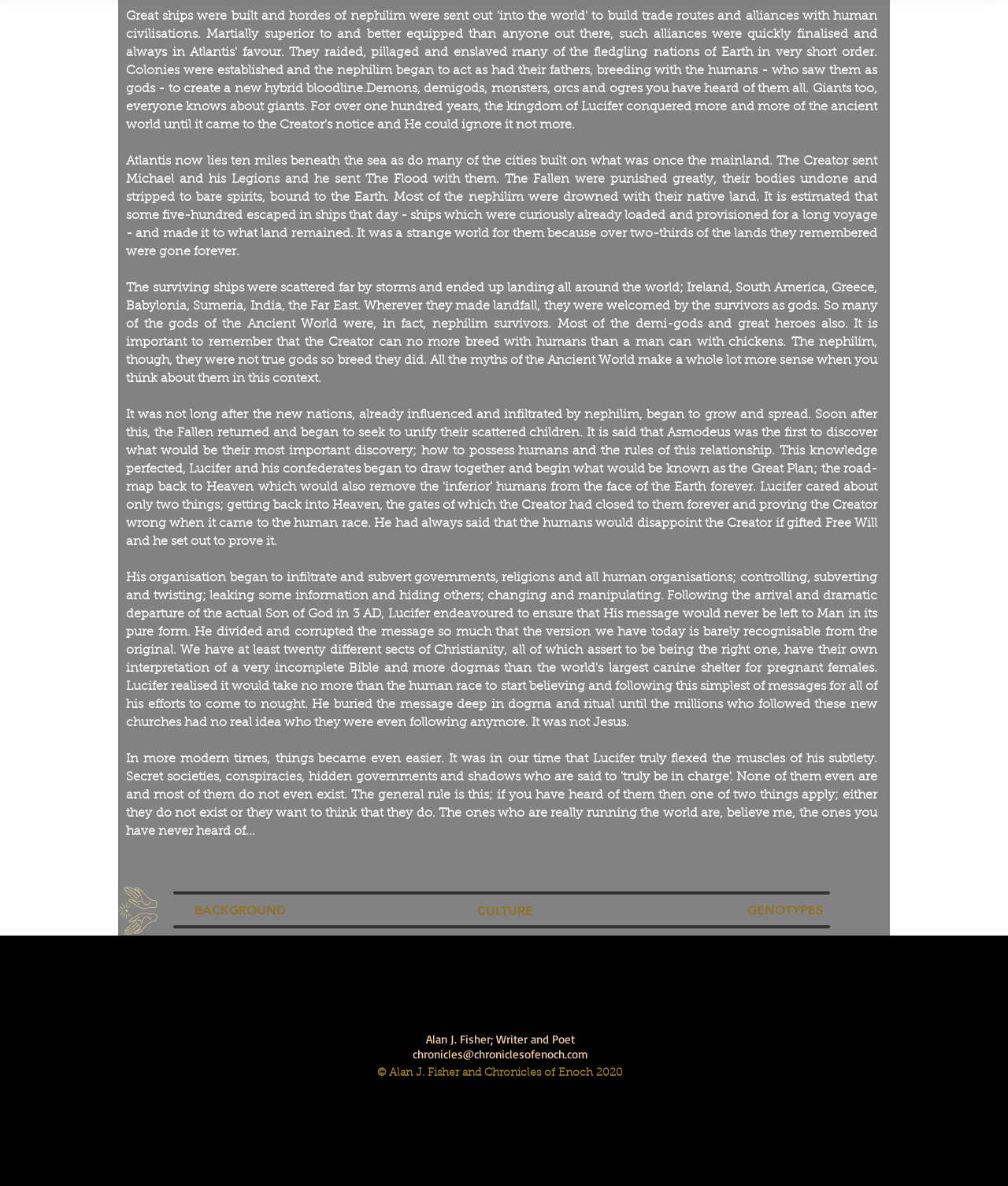What is the name of the writer and poet mentioned on the webpage?
Answer with a single word or phrase by referring to the visual content.

Alan J. Fisher